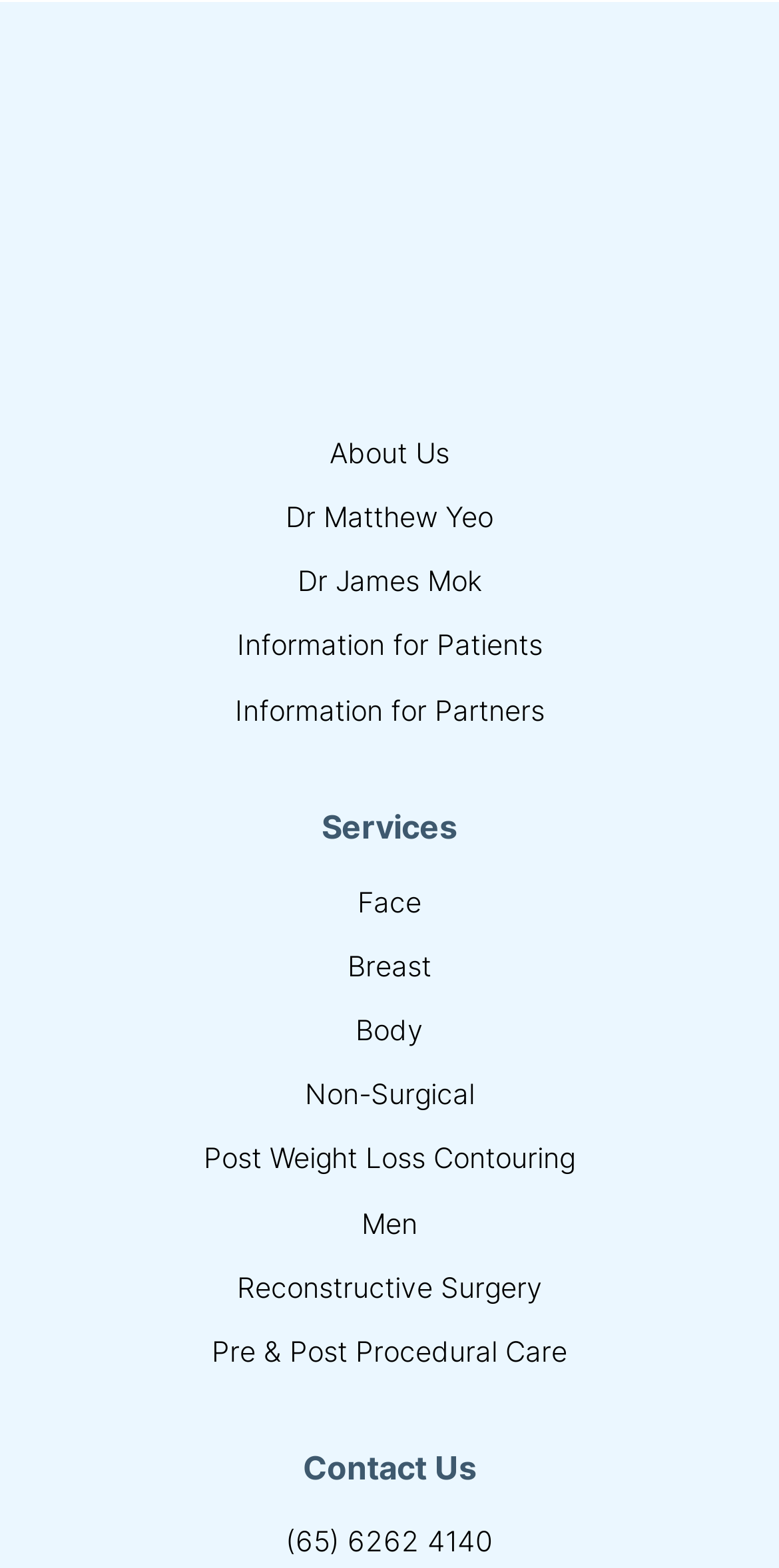Locate the bounding box of the user interface element based on this description: "Post Weight Loss Contouring".

[0.051, 0.719, 0.949, 0.76]